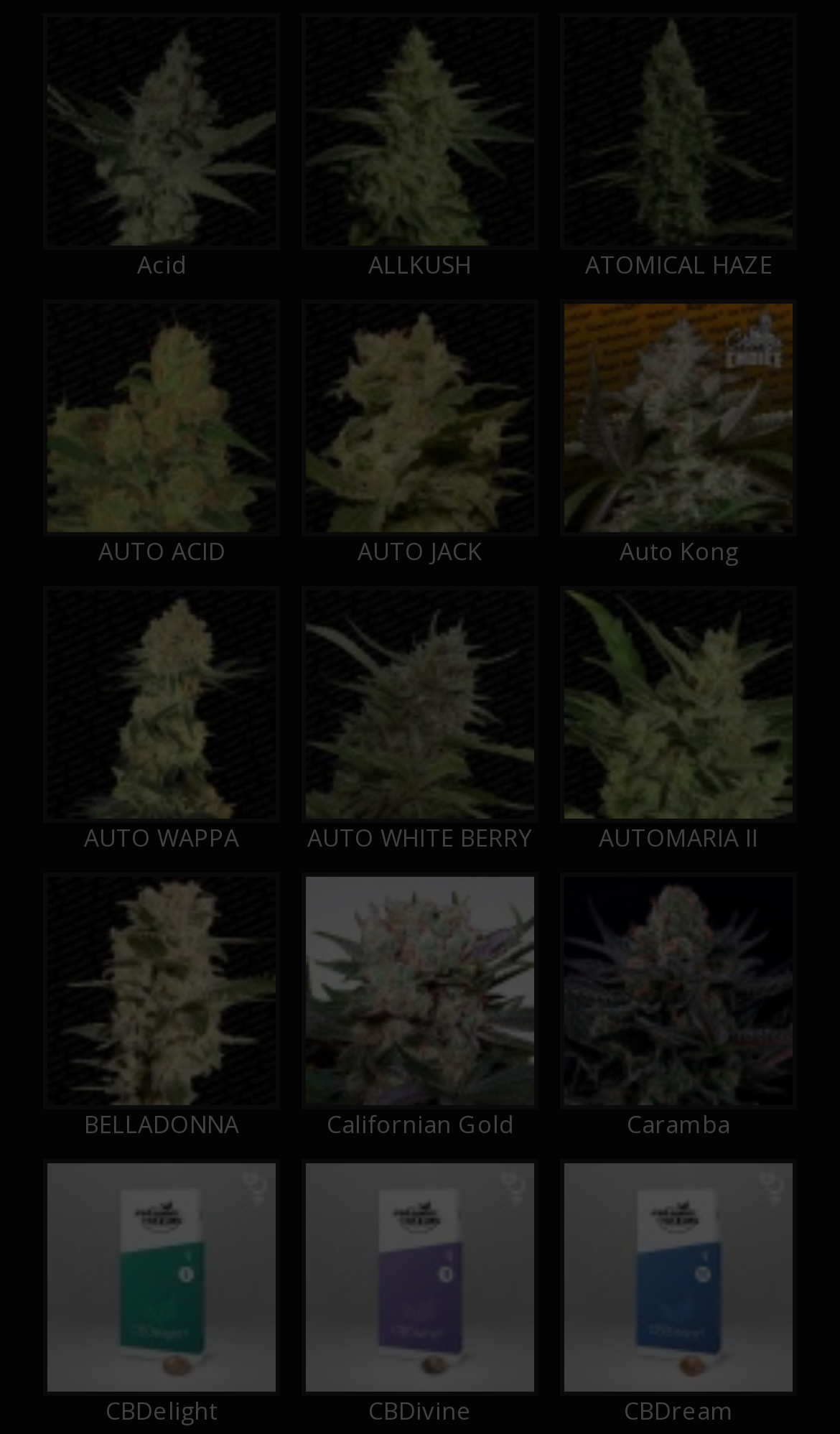Please identify the coordinates of the bounding box for the clickable region that will accomplish this instruction: "check CBDelight".

[0.051, 0.808, 0.333, 0.996]